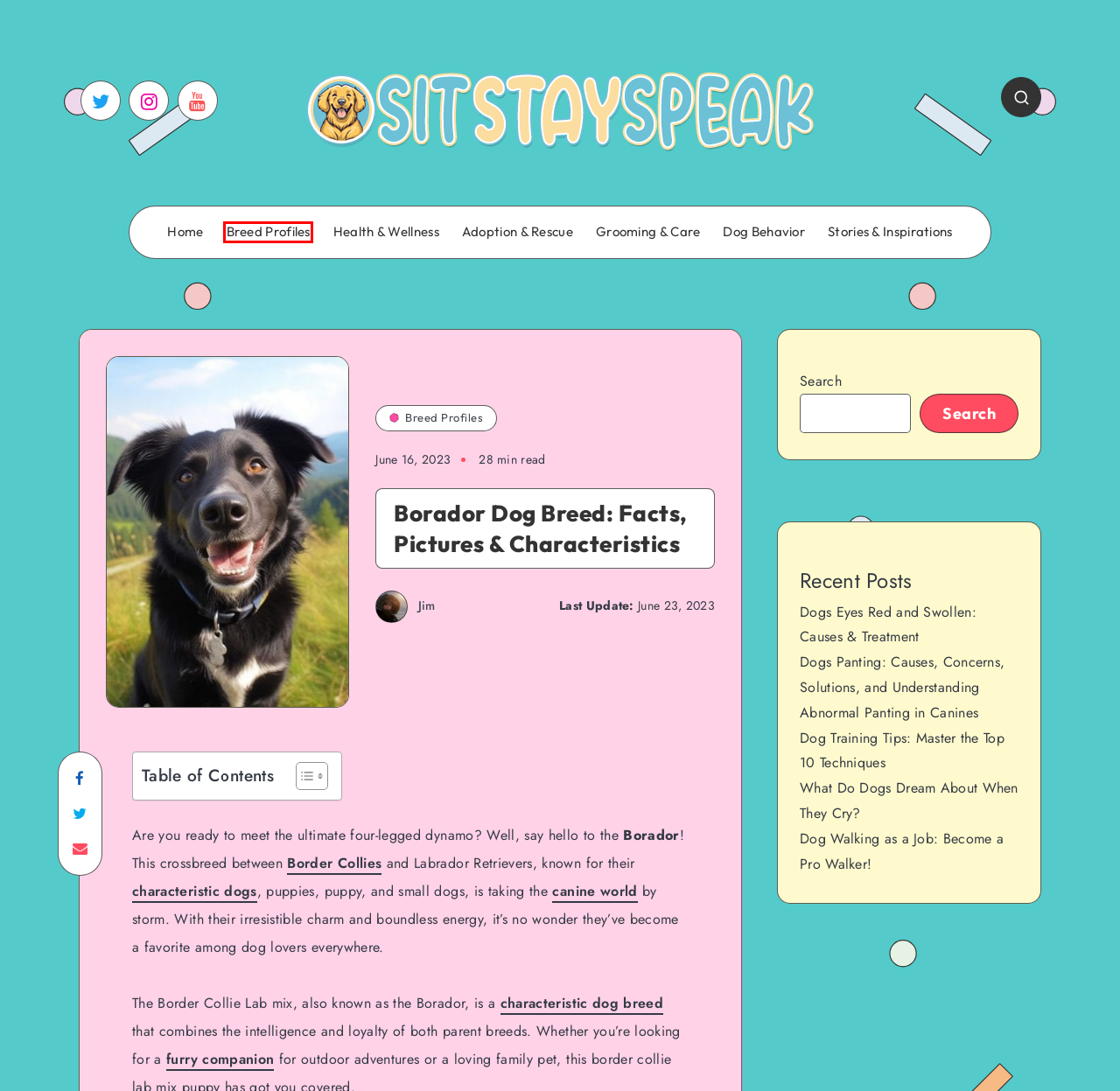Inspect the screenshot of a webpage with a red rectangle bounding box. Identify the webpage description that best corresponds to the new webpage after clicking the element inside the bounding box. Here are the candidates:
A. Breed Profiles Archives - Sit Stay Speak
B. Dogs Panting: Causes, Concerns, Solutions, and Understanding Abnormal Panting in Canines
C. Dog Walking as a Job: Become a Pro Walker! - Sit Stay Speak
D. Dog Behavior Archives - Sit Stay Speak
E. Grooming & Care Archives - Sit Stay Speak
F. Home - Sit Stay Speak
G. Heroic Dogs: Inspiring Tales & Amazing Feats - Sit Stay Speak
H. Adoption & Rescue Archives - Sit Stay Speak

A